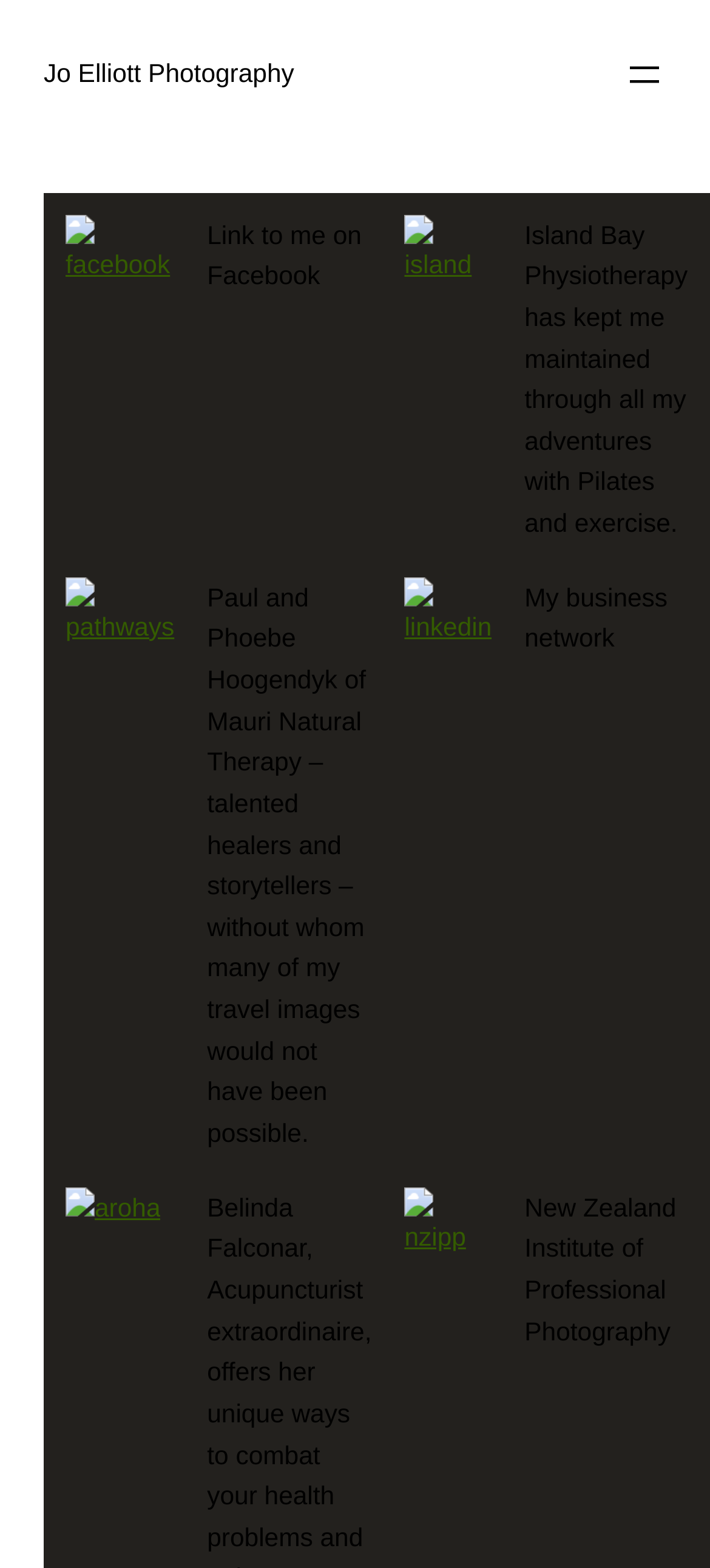Predict the bounding box of the UI element that fits this description: "alt="nzipp" name="nzipp"".

[0.57, 0.779, 0.693, 0.798]